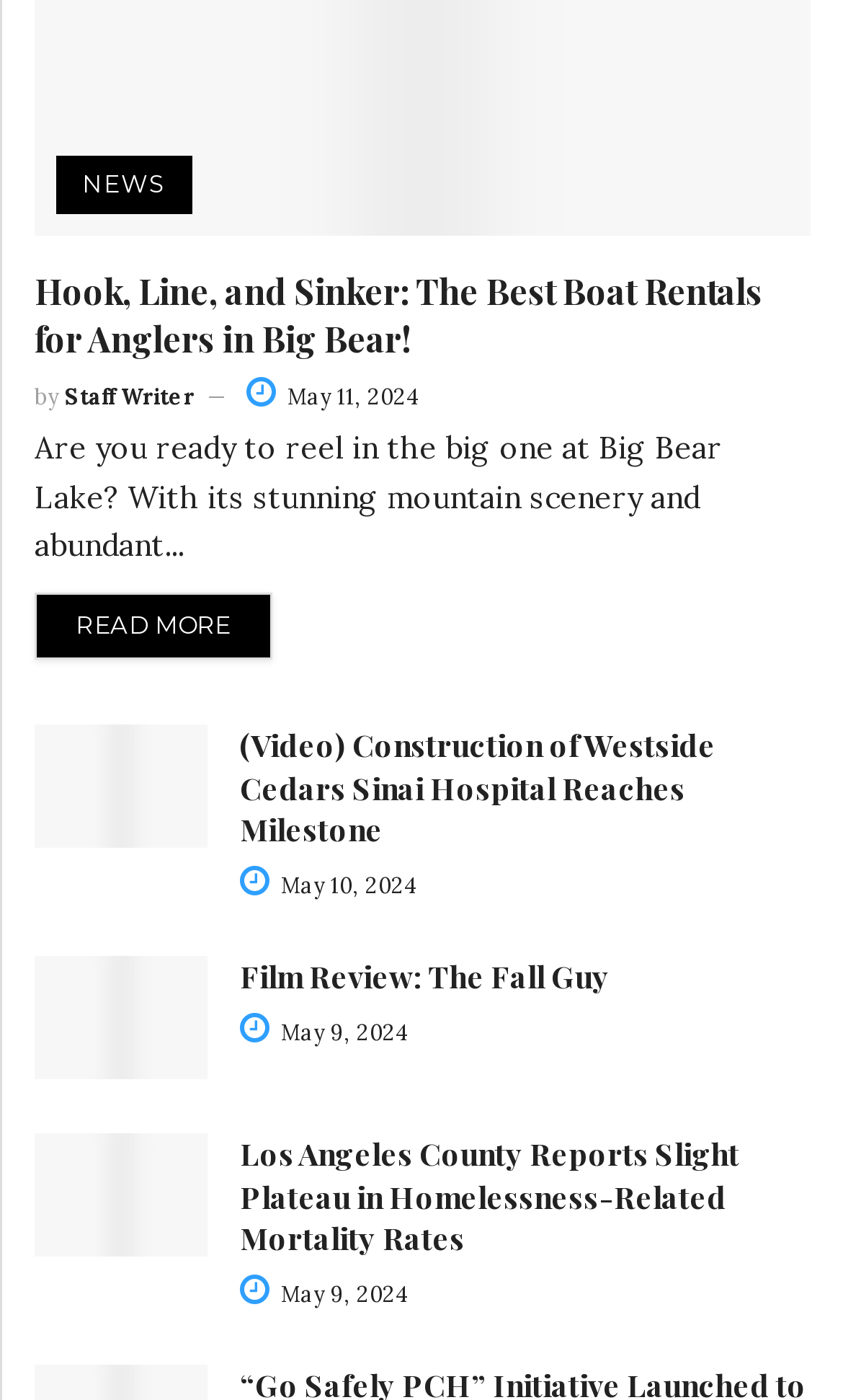Identify the bounding box coordinates of the region that needs to be clicked to carry out this instruction: "Click on the link to read more about Hook, Line, and Sinker". Provide these coordinates as four float numbers ranging from 0 to 1, i.e., [left, top, right, bottom].

[0.041, 0.423, 0.323, 0.471]